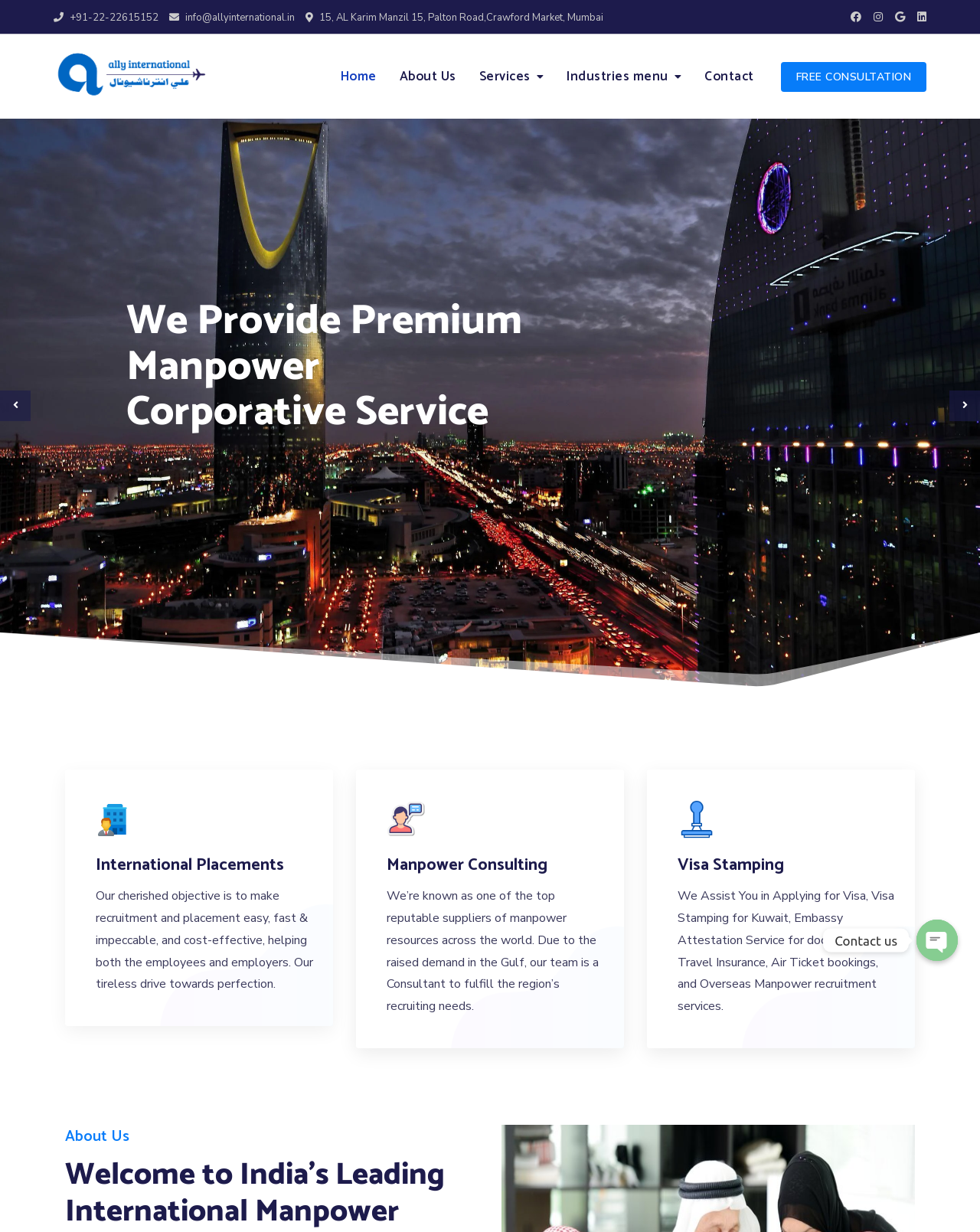Provide a thorough description of the webpage's content and layout.

The webpage is about Ally International, a company that provides manpower corporate services. At the top left corner, there is a phone number and an email address. Below them, there is a brief address of the company's location in Mumbai. On the top right corner, there are four social media links. 

Below the top section, there is a main navigation menu with five links: Home, About Us, Services, Industries, and Contact. 

The main content of the webpage is divided into three sections. The first section has a heading "We Provide Premium Manpower Corporative Service" and a brief description of the company's objective. Below the text, there is a horizontal image that spans the entire width of the page.

The second section is about International Placements, with a heading and a brief description of the service. There is also a small image on the left side of the section. 

The third section is about Manpower Consulting, with a heading and a brief description of the service. There is also a small image on the left side of the section. 

The fourth section is about Visa Stamping, with a heading and a brief description of the service. There is also a small image on the left side of the section. 

At the bottom of the page, there is a section with a heading "About Us" and a call-to-action button "Contact us". On the right side of this section, there are two social media links and a button with an image.